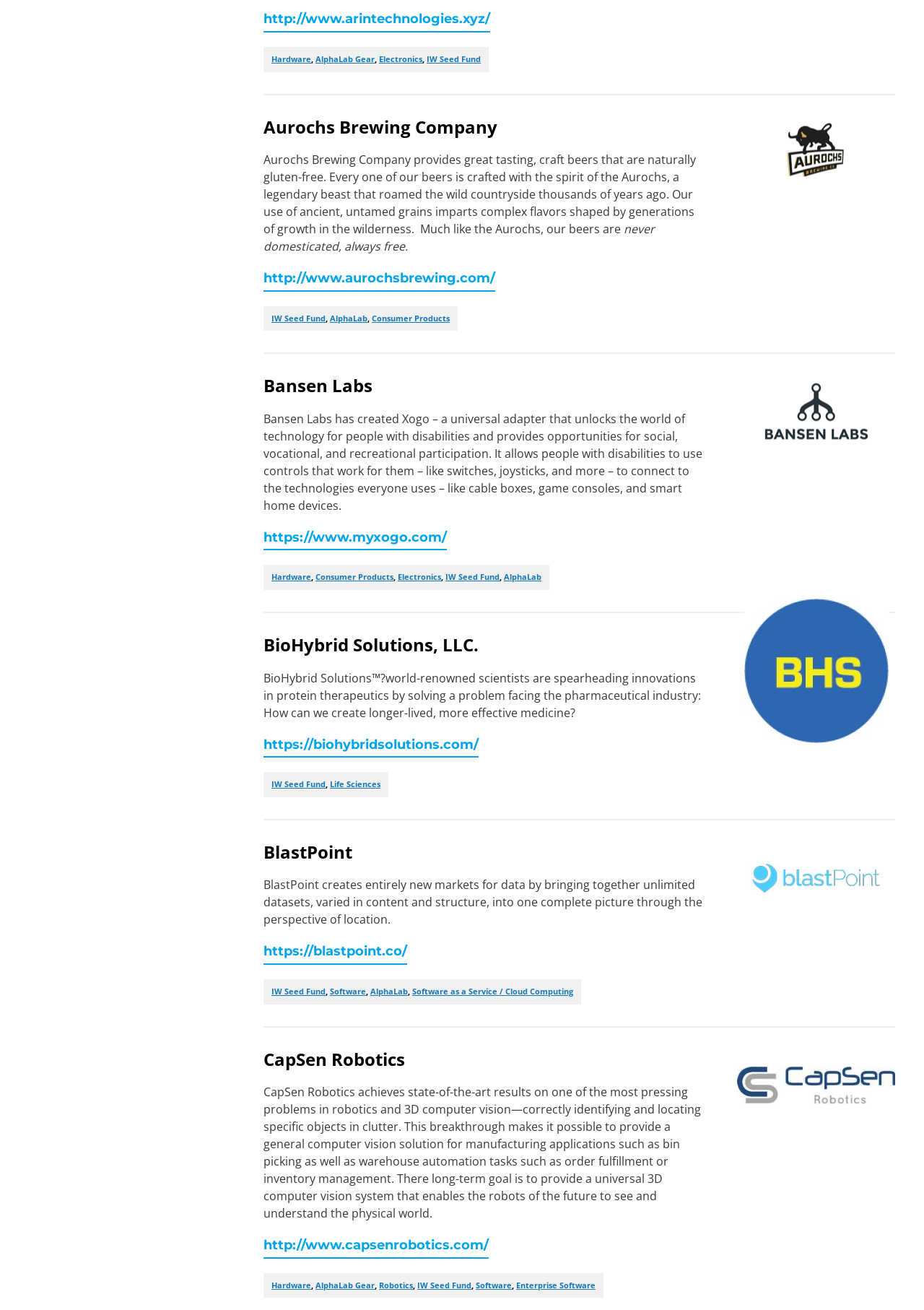Could you locate the bounding box coordinates for the section that should be clicked to accomplish this task: "Read about CapSen Robotics".

[0.285, 0.944, 0.529, 0.961]